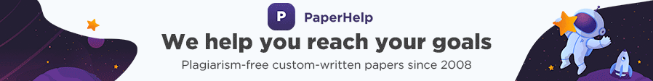Reply to the question with a brief word or phrase: What is the main message of the banner?

We help you reach your goals